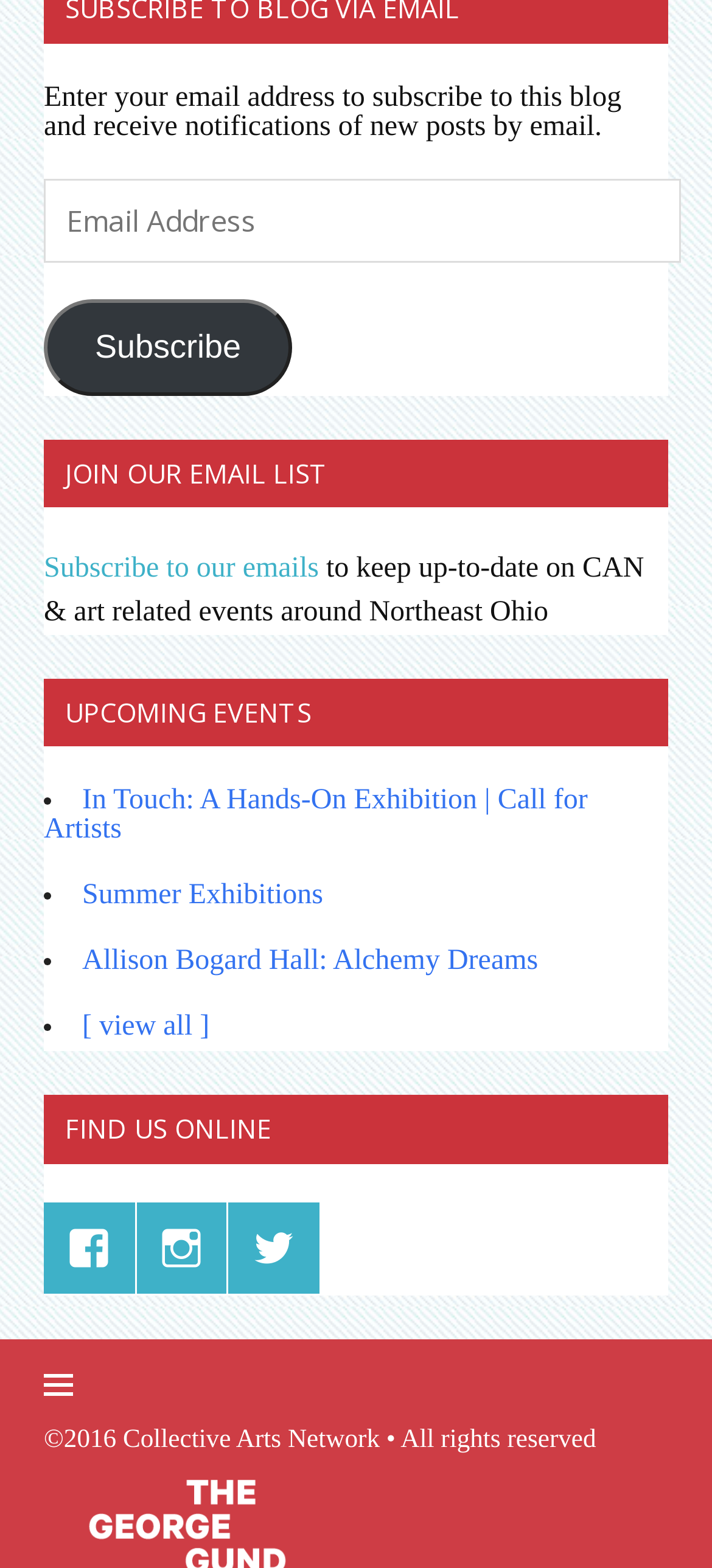Determine the bounding box coordinates of the section I need to click to execute the following instruction: "View all events". Provide the coordinates as four float numbers between 0 and 1, i.e., [left, top, right, bottom].

[0.115, 0.645, 0.294, 0.665]